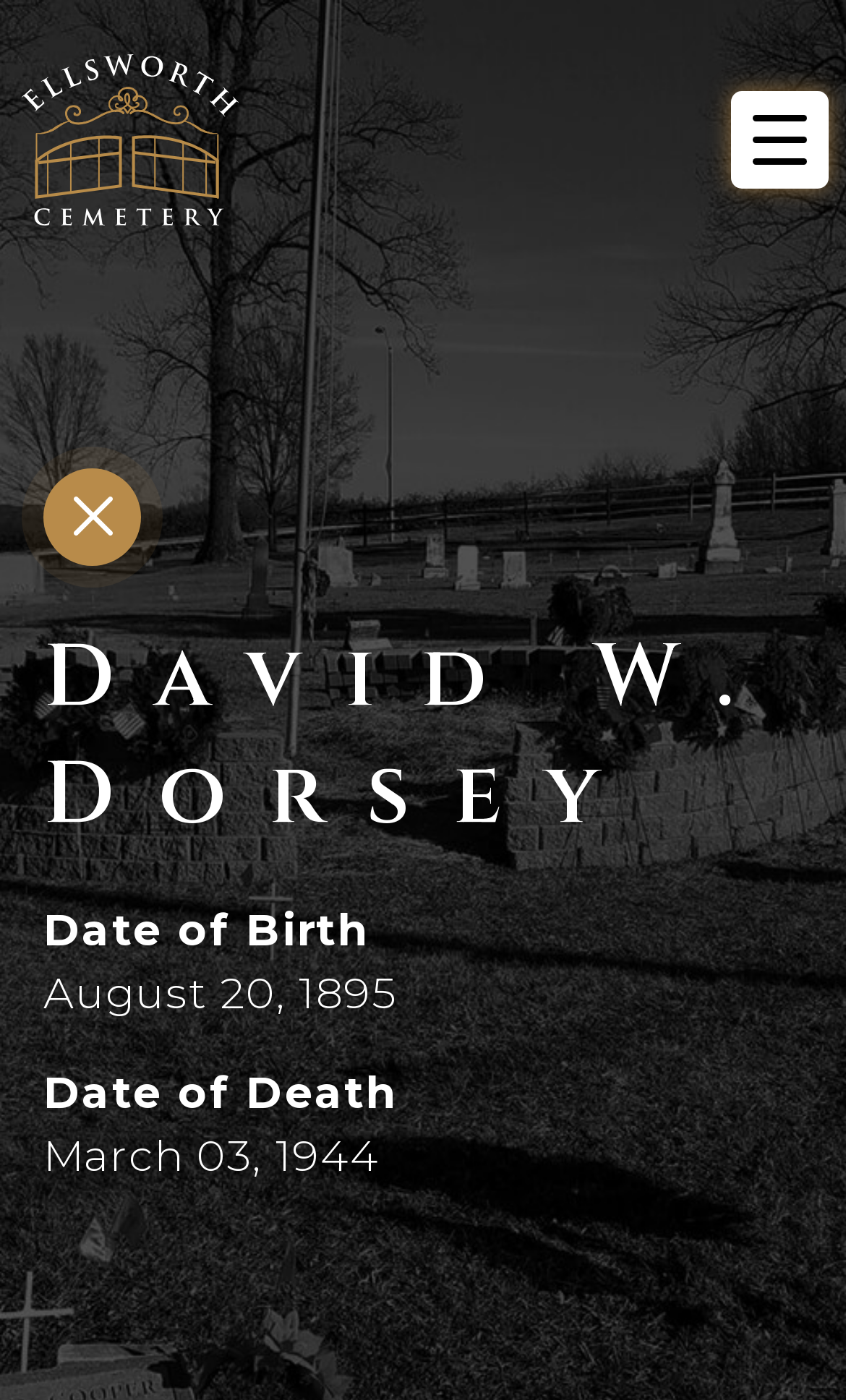What is the date of birth of David W. Dorsey?
Look at the image and respond with a one-word or short-phrase answer.

August 20, 1895